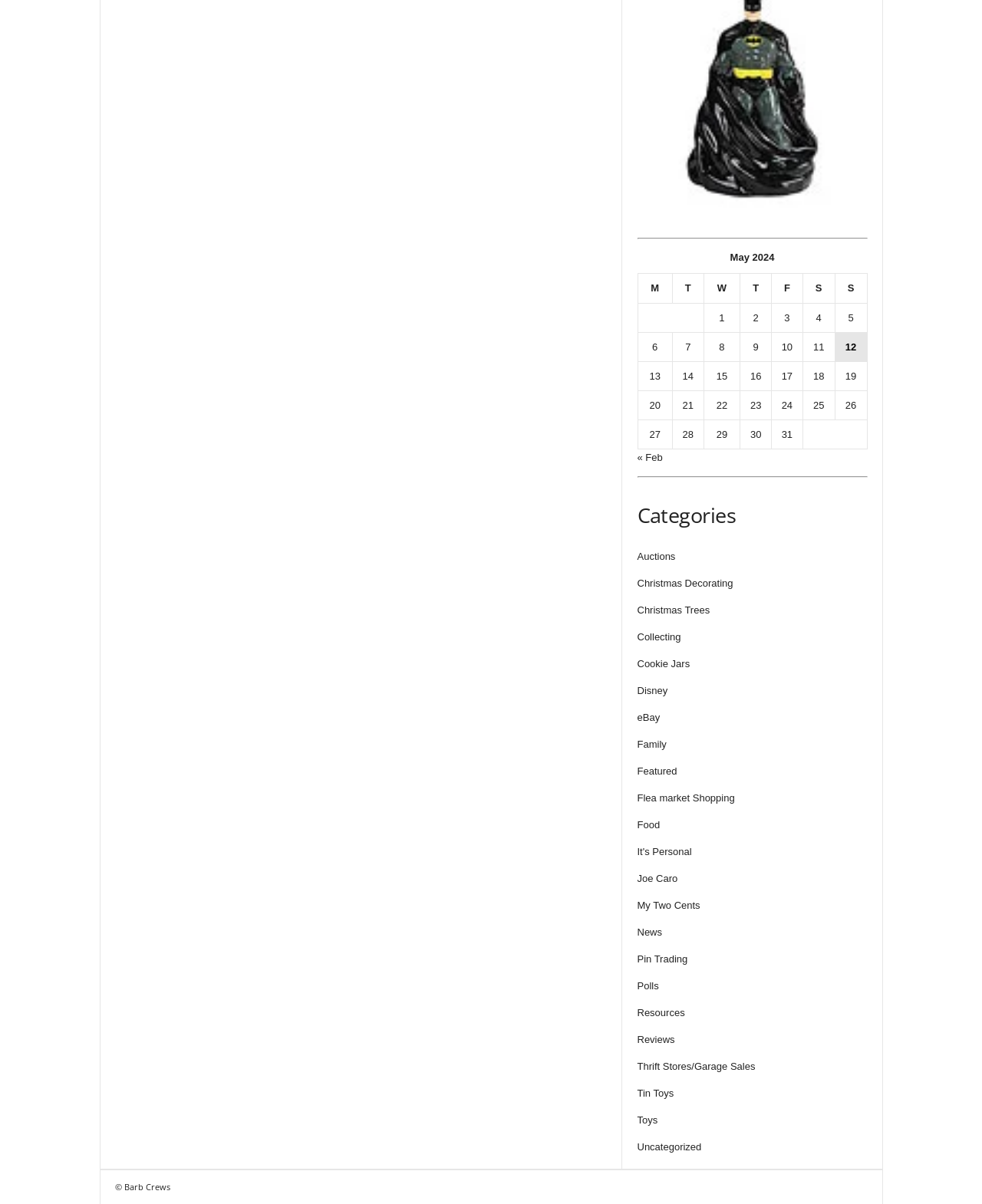What is the purpose of the navigation section?
Relying on the image, give a concise answer in one word or a brief phrase.

To navigate to previous and next months